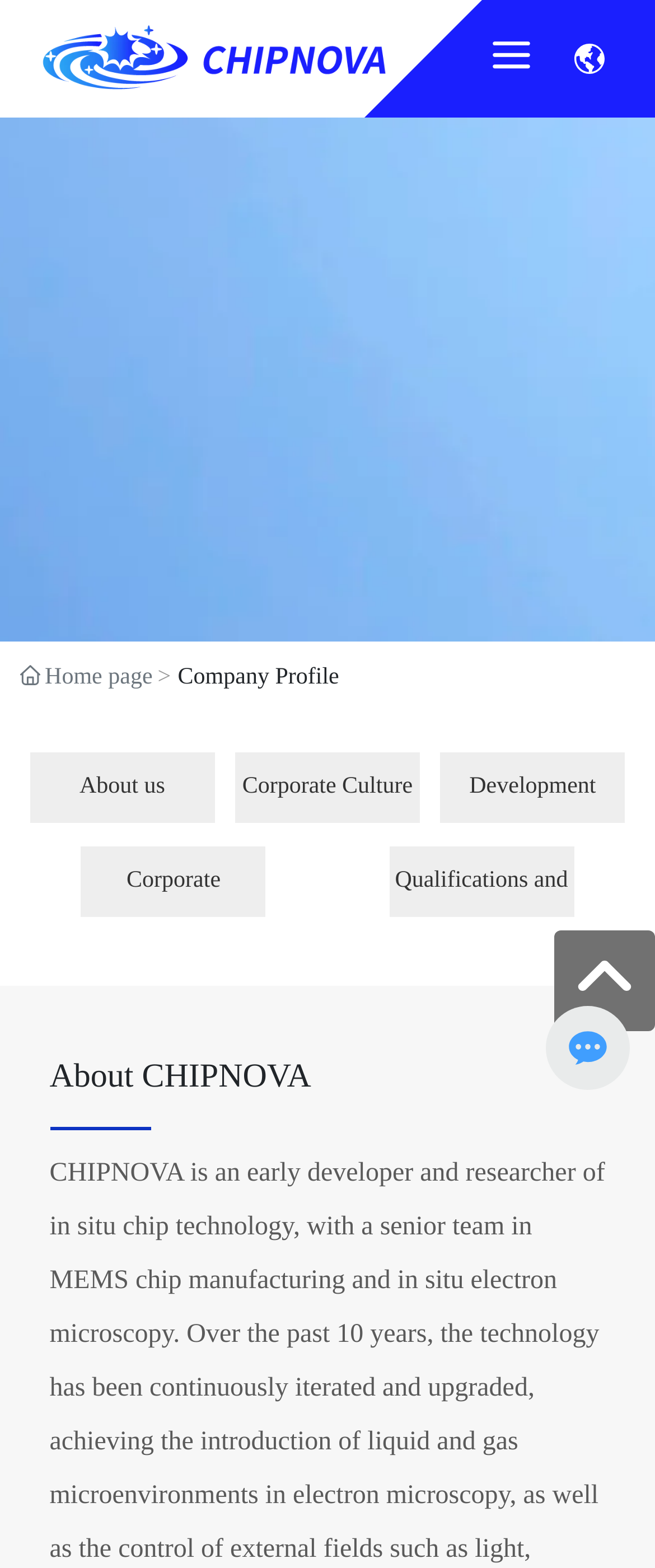Consider the image and give a detailed and elaborate answer to the question: 
What is the company name on the top left?

The company name is CHIPNOVA, which is located on the top left of the webpage, as indicated by the image with the OCR text 'CHIPNOVA' and the link with the text 'CHIPNOVA'.